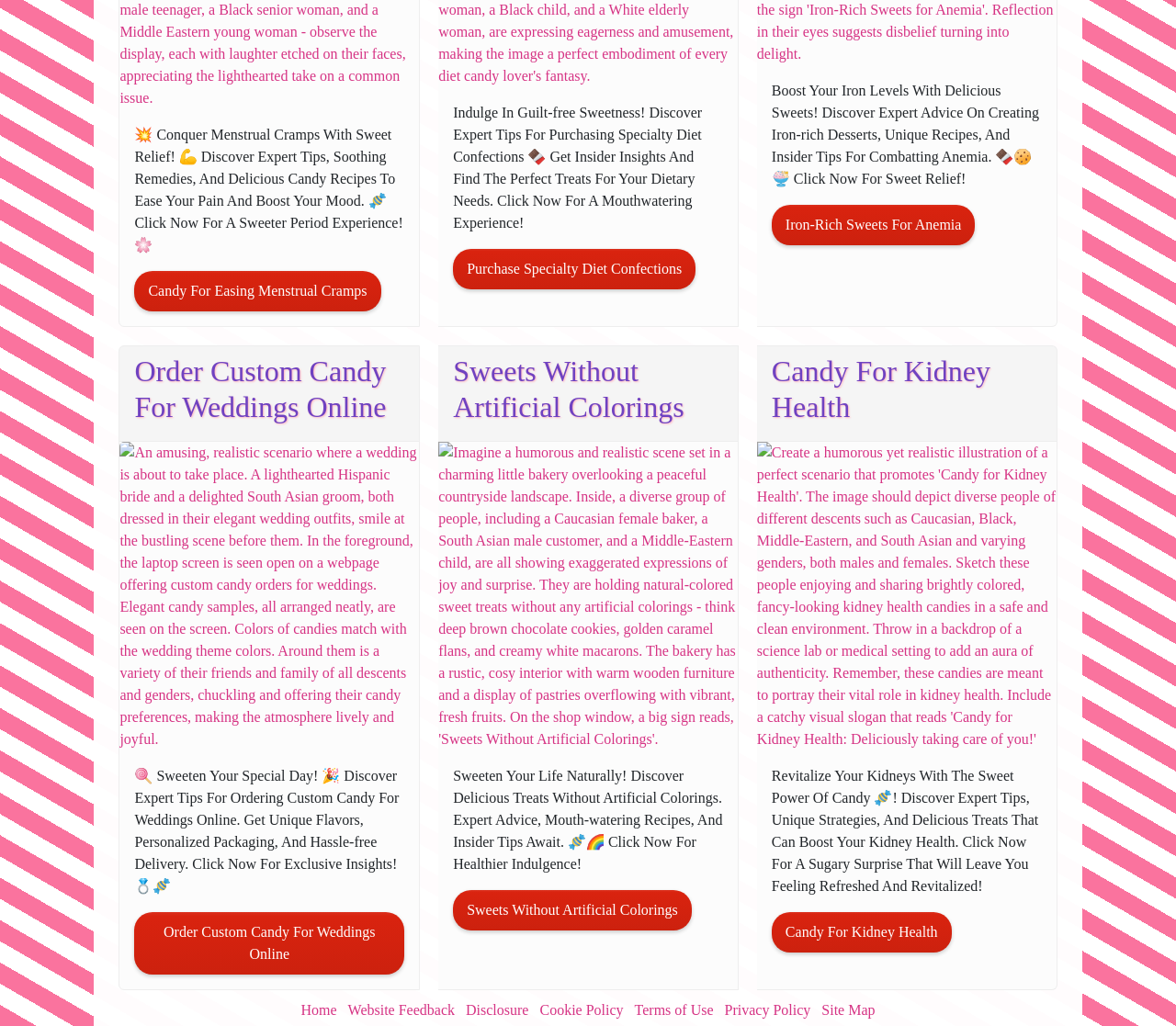Could you provide the bounding box coordinates for the portion of the screen to click to complete this instruction: "Click on 'Candy For Easing Menstrual Cramps'"?

[0.114, 0.264, 0.324, 0.304]